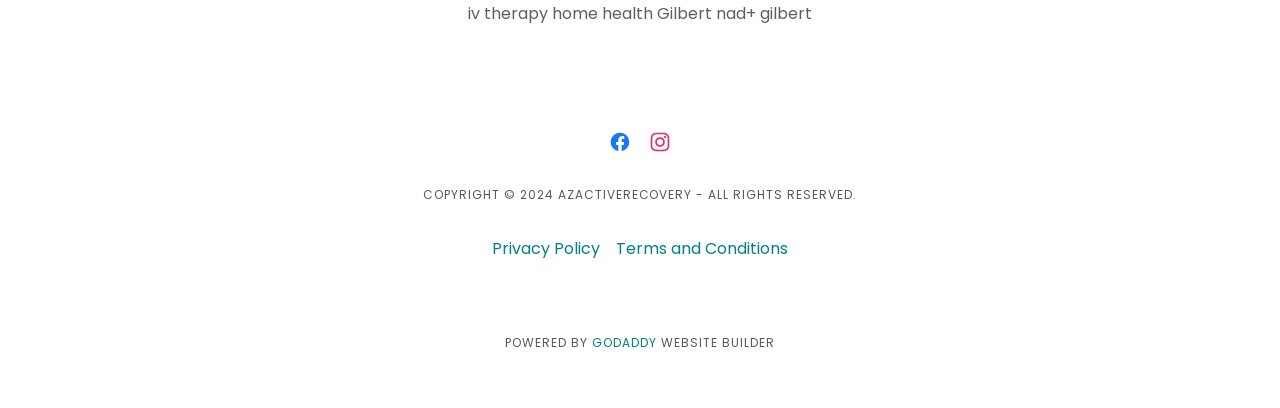Provide the bounding box coordinates for the UI element that is described by this text: "GoDaddy". The coordinates should be in the form of four float numbers between 0 and 1: [left, top, right, bottom].

[0.463, 0.818, 0.513, 0.86]